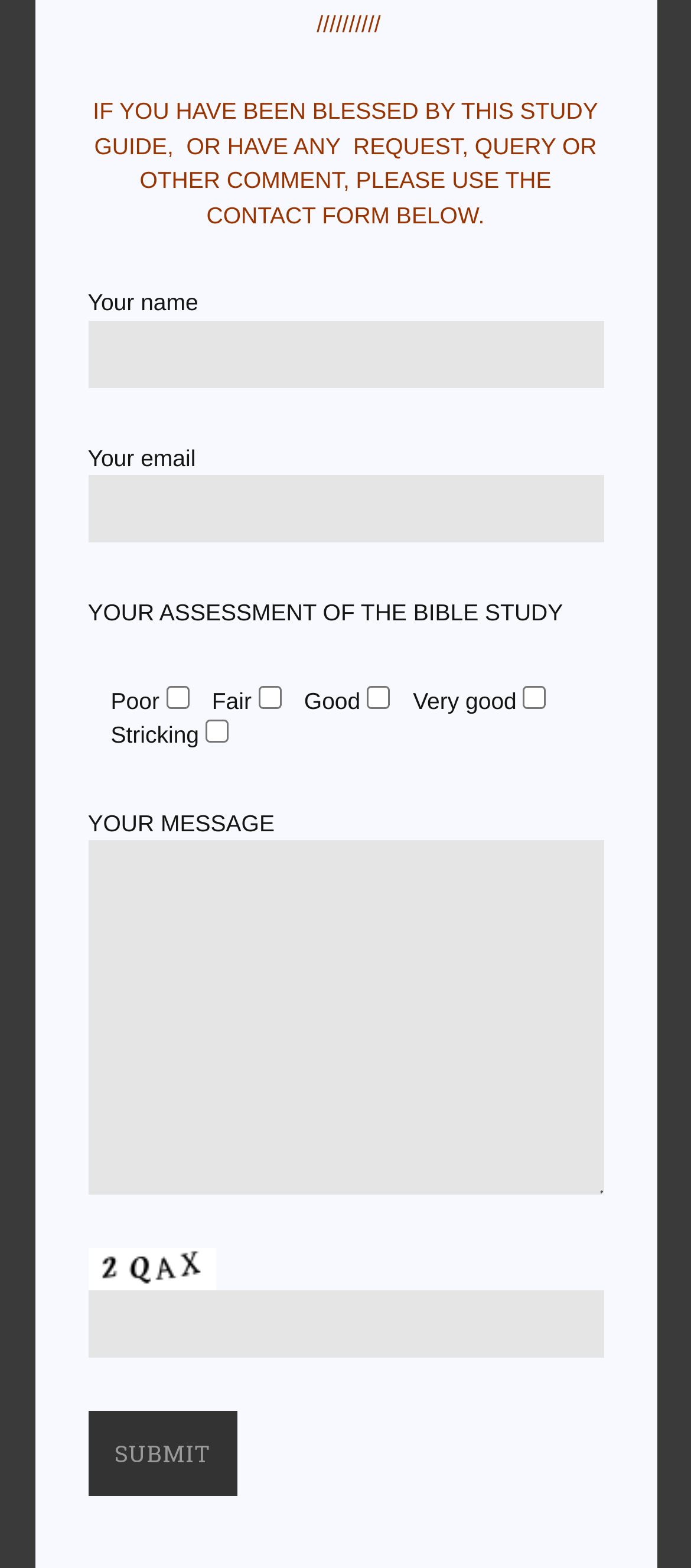Determine the bounding box coordinates of the region I should click to achieve the following instruction: "Get updates by email". Ensure the bounding box coordinates are four float numbers between 0 and 1, i.e., [left, top, right, bottom].

None